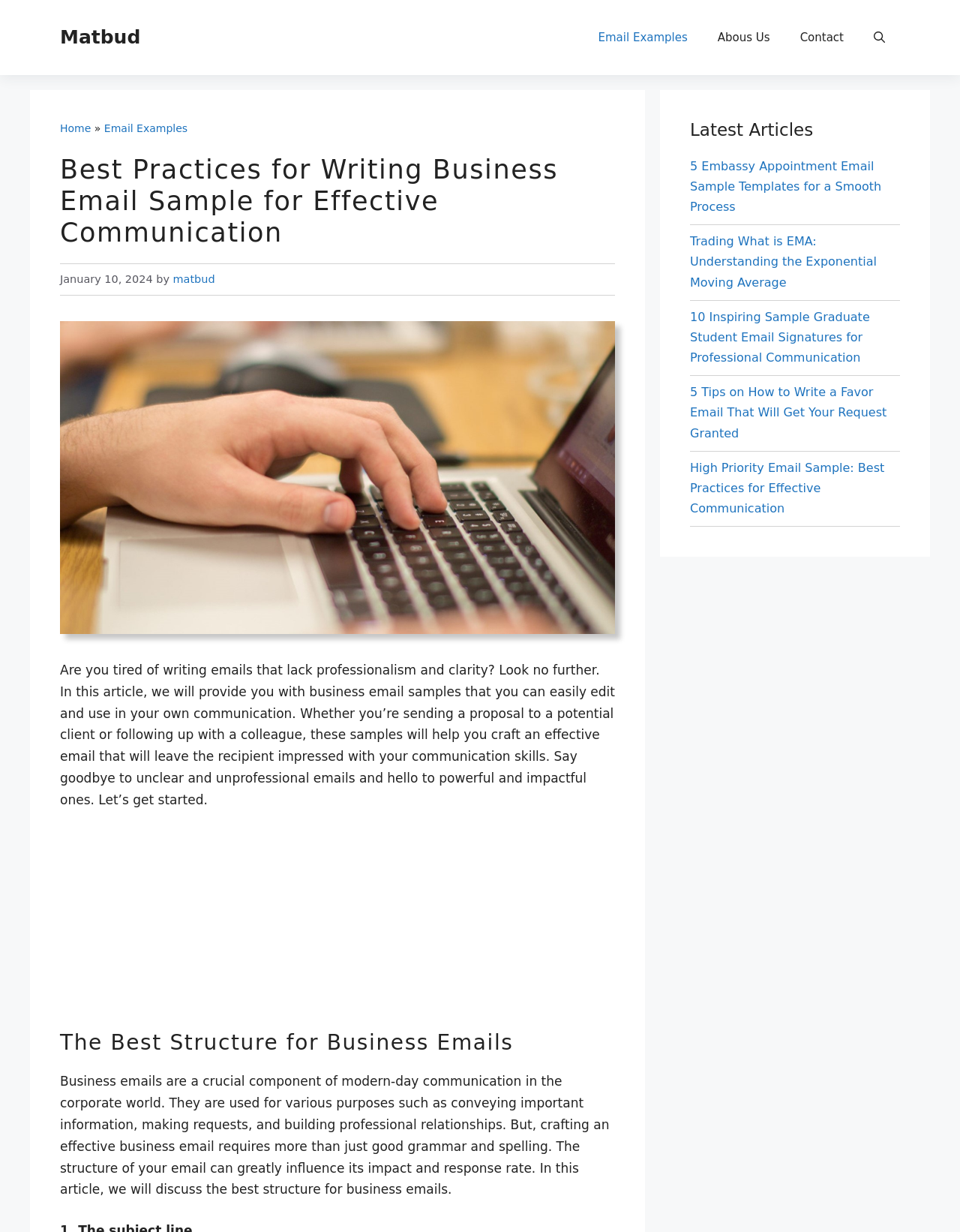Point out the bounding box coordinates of the section to click in order to follow this instruction: "Open the search".

[0.895, 0.012, 0.938, 0.049]